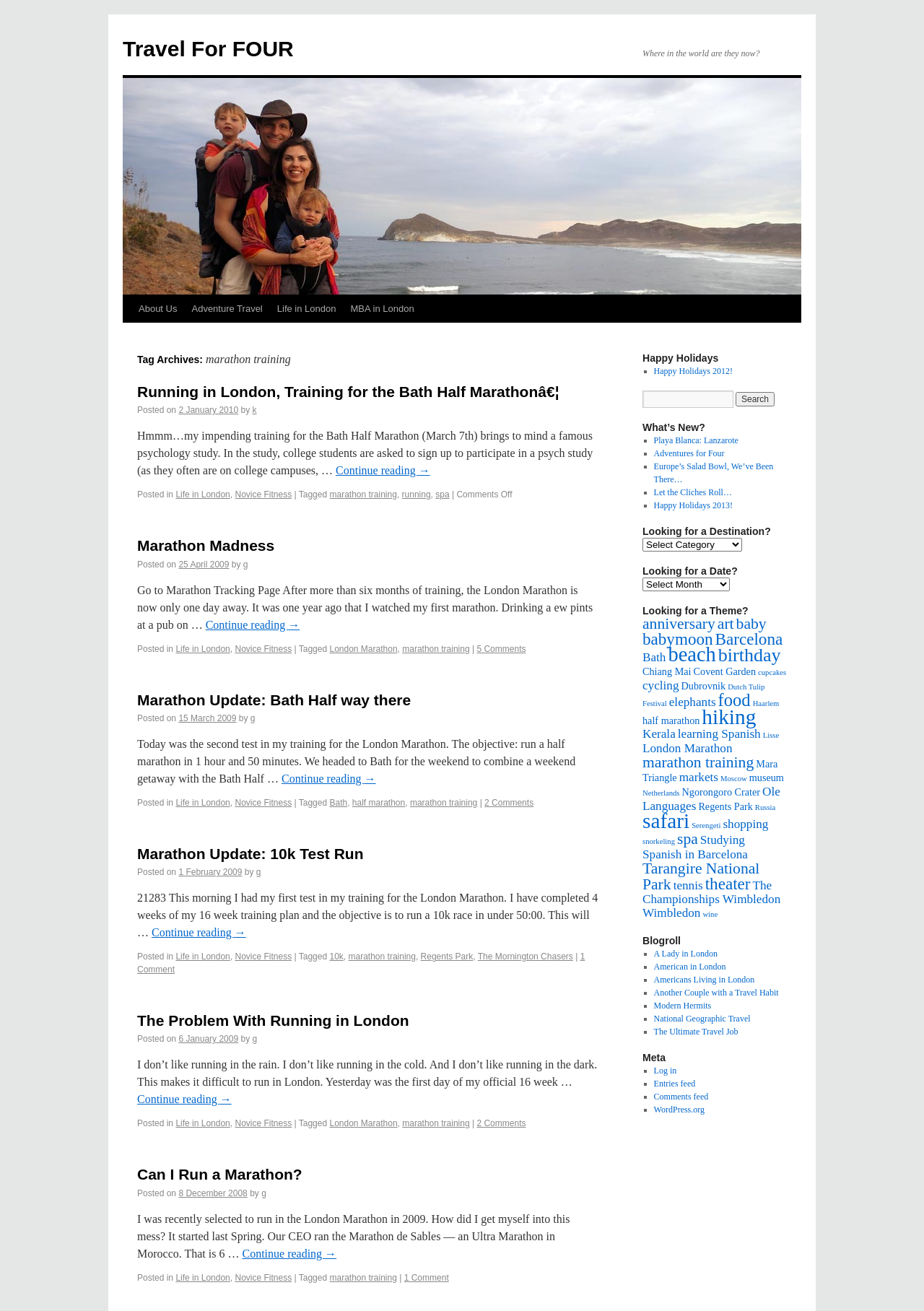Show the bounding box coordinates of the element that should be clicked to complete the task: "Read 'Marathon Update: Bath Half way there'".

[0.148, 0.527, 0.445, 0.54]